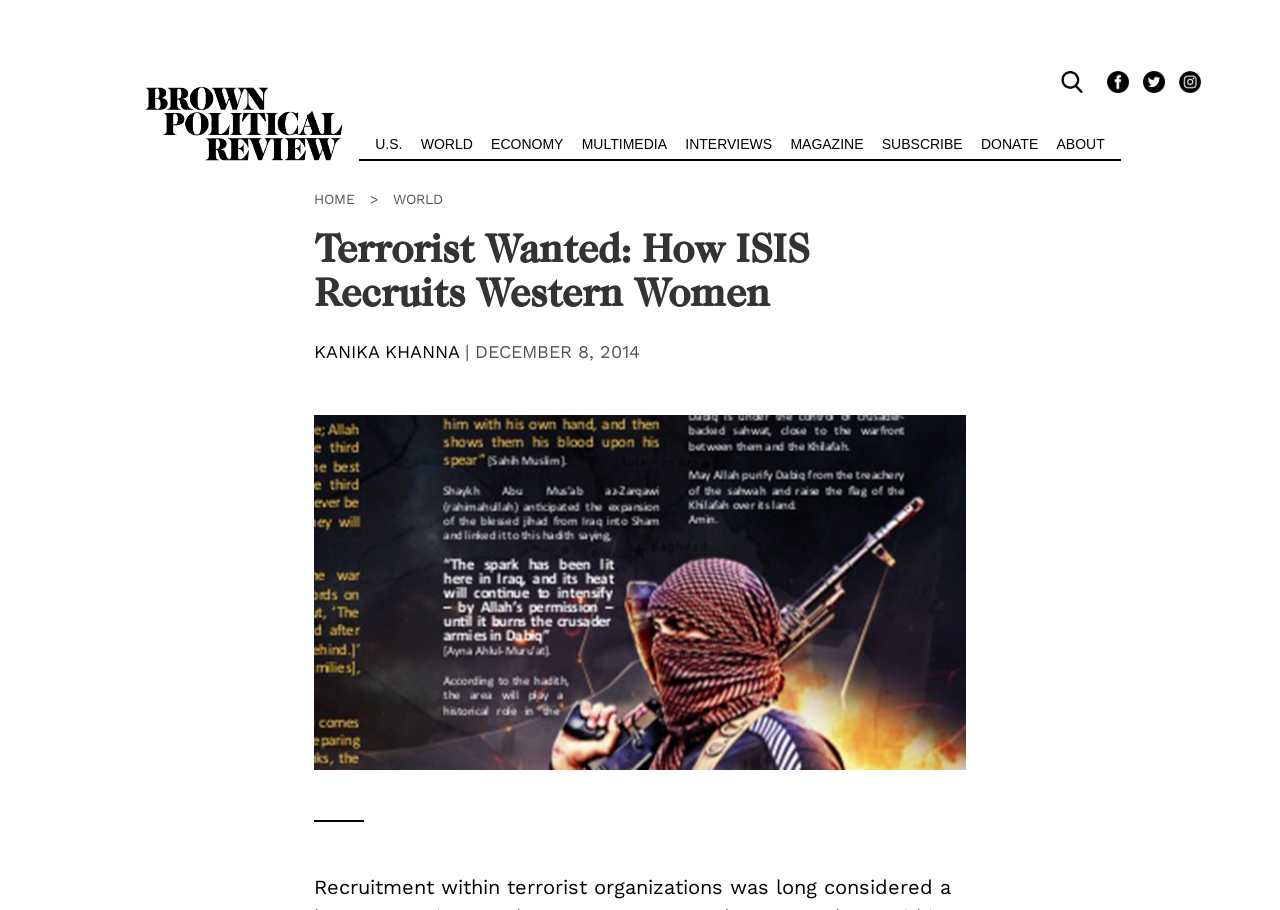Provide a brief response to the question using a single word or phrase: 
How many social media icons are present?

3